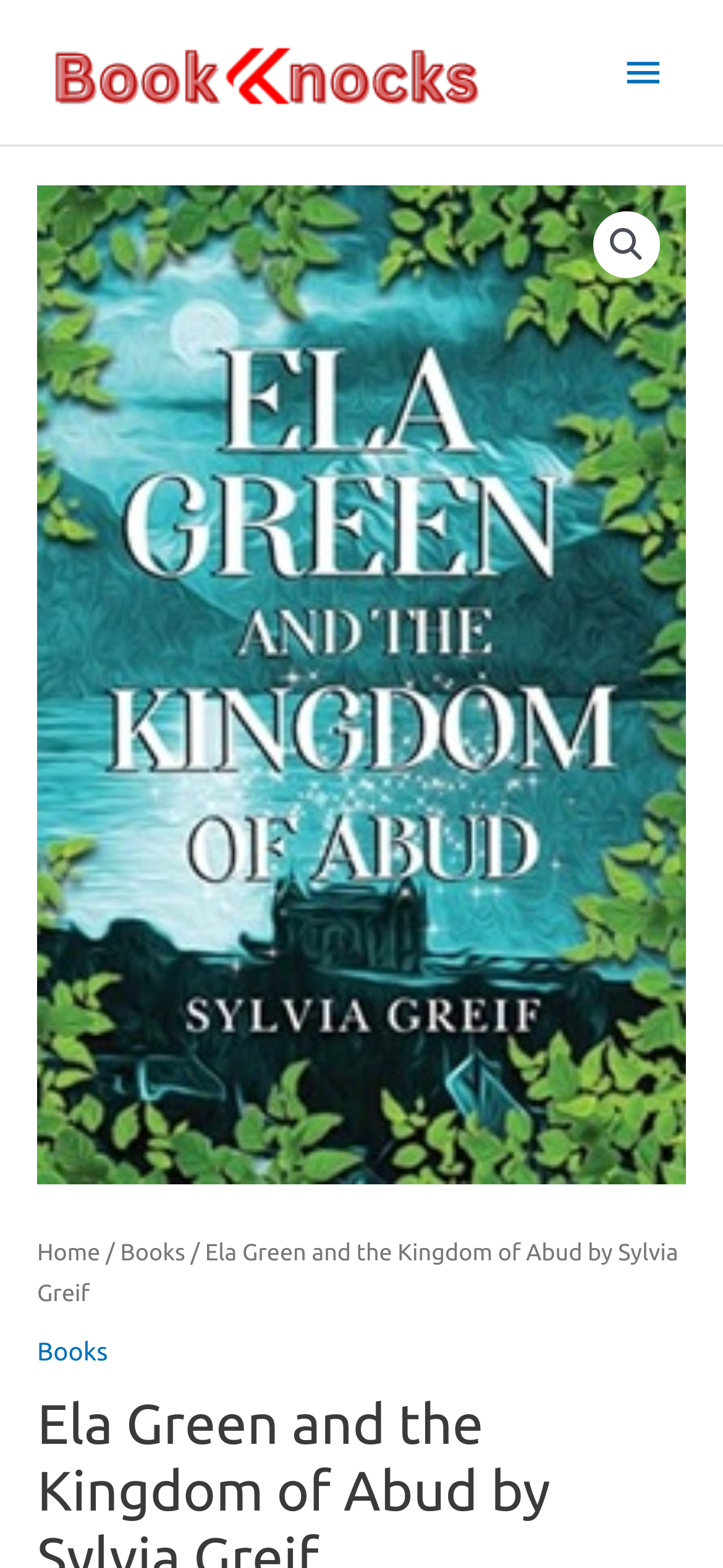Who is the author of this book?
Refer to the image and answer the question using a single word or phrase.

Sylvia Greif